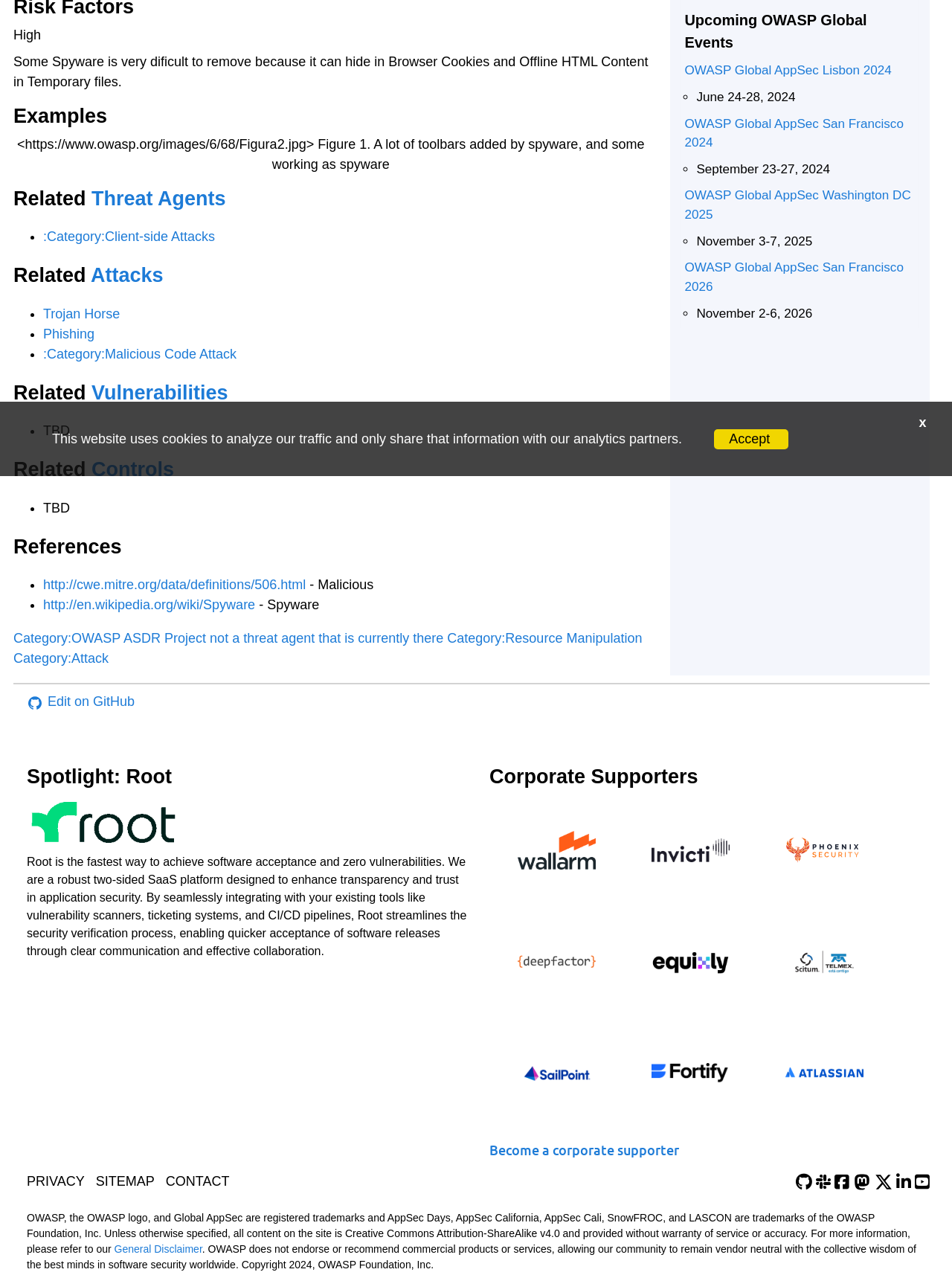Provide the bounding box coordinates for the UI element described in this sentence: "aria-label="github organization"". The coordinates should be four float values between 0 and 1, i.e., [left, top, right, bottom].

[0.836, 0.919, 0.853, 0.93]